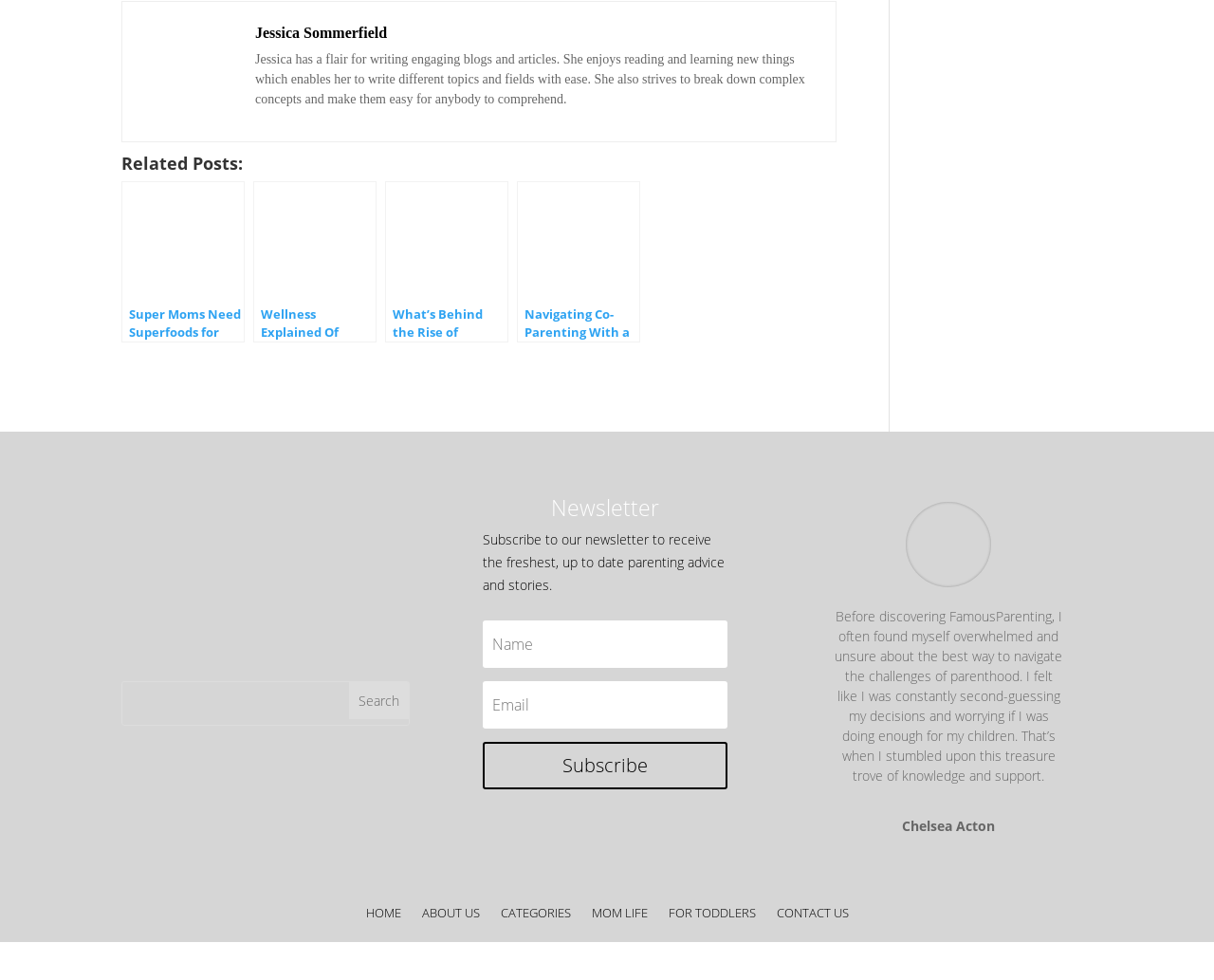Locate the bounding box coordinates of the element that should be clicked to fulfill the instruction: "Search for a topic".

[0.101, 0.696, 0.337, 0.734]